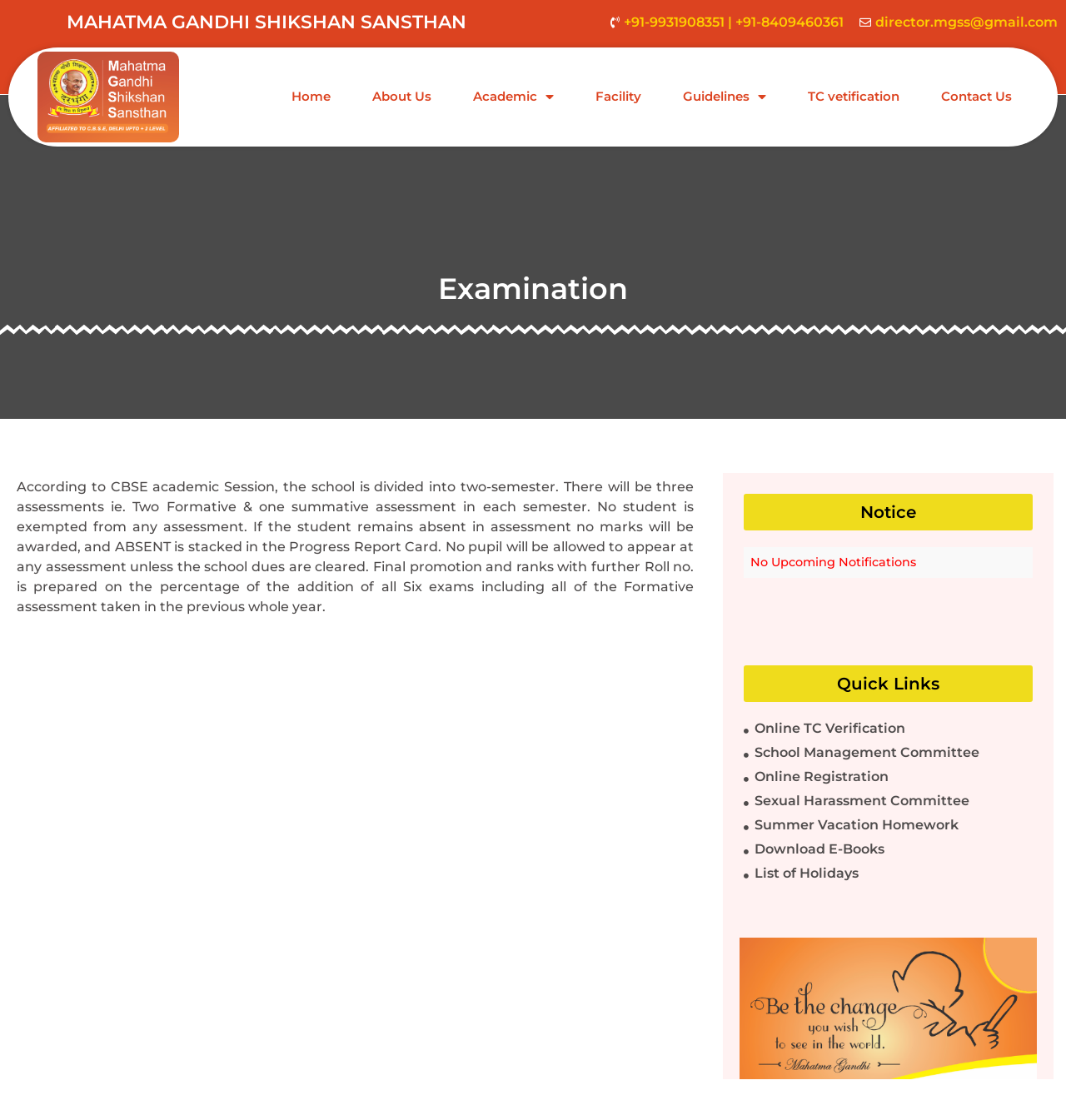Describe the entire webpage, focusing on both content and design.

The webpage is about Mahatma Gandhi Shikshan Sansthan, an educational institution. At the top, there is a header section with the institution's name "MAHATMA GANDHI SHIKSHAN SANSTHAN" in a prominent font, followed by two lines of contact information, including phone numbers and an email address.

Below the header, there is a navigation menu with seven links: "Home", "About Us", "Academic", "Facility", "Guidelines", "TC verification", and "Contact Us". The "Academic" and "Guidelines" links have dropdown menus.

The main content of the page is divided into two sections. The first section has a heading "Examination" and a paragraph of text explaining the examination policy of the institution, including the assessment structure and rules for student participation.

The second section is a table with a single row and column, containing a message "No Upcoming Notifications". Below the table, there are three buttons: "Notice", "Quick Links", and a series of links to various resources, including "Online TC Verification", "School Management Committee", "Online Registration", and others.

Overall, the webpage appears to be a portal for students, parents, and staff of Mahatma Gandhi Shikshan Sansthan, providing access to important information and resources related to the institution.